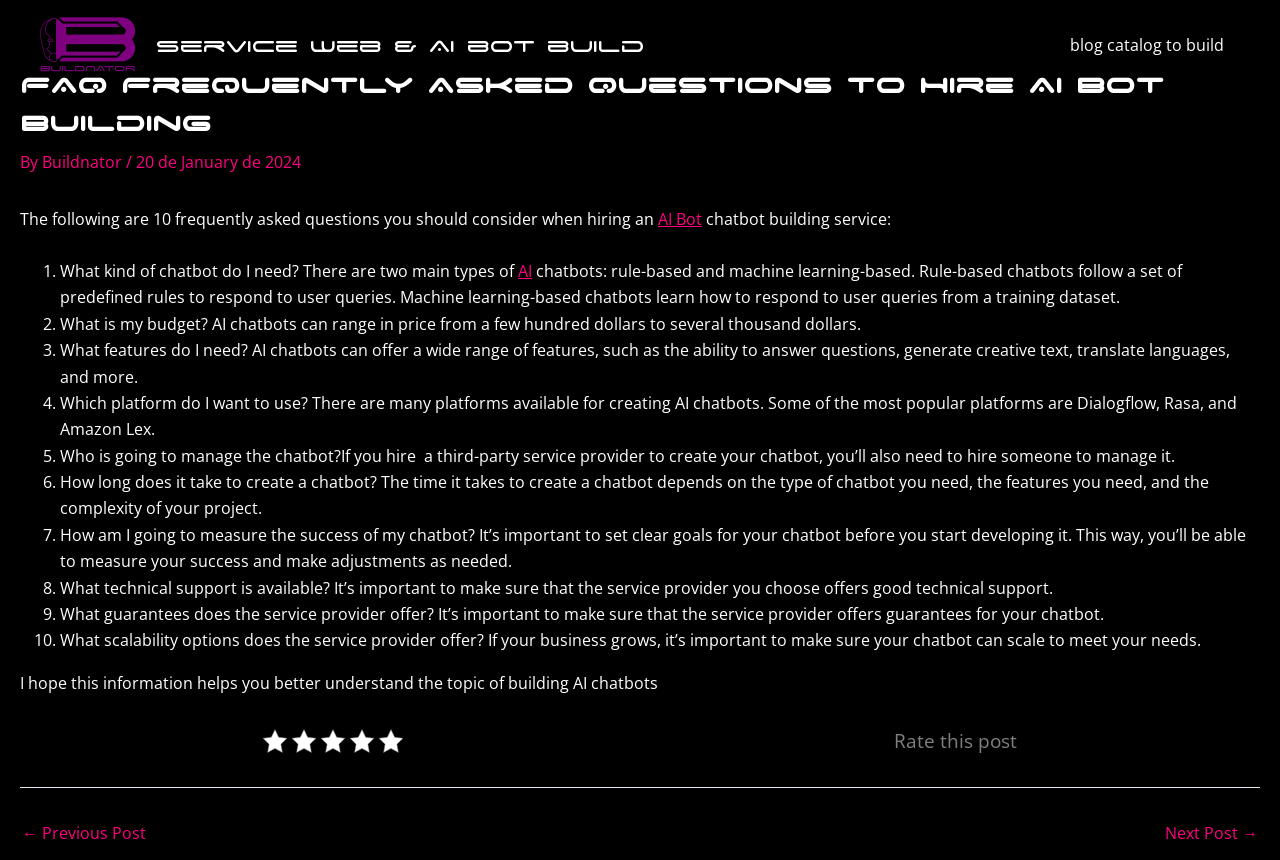How many types of chatbots are mentioned?
Based on the content of the image, thoroughly explain and answer the question.

According to the webpage, there are two main types of chatbots: rule-based and machine learning-based. This information is provided in the first question, 'What kind of chatbot do I need?'.